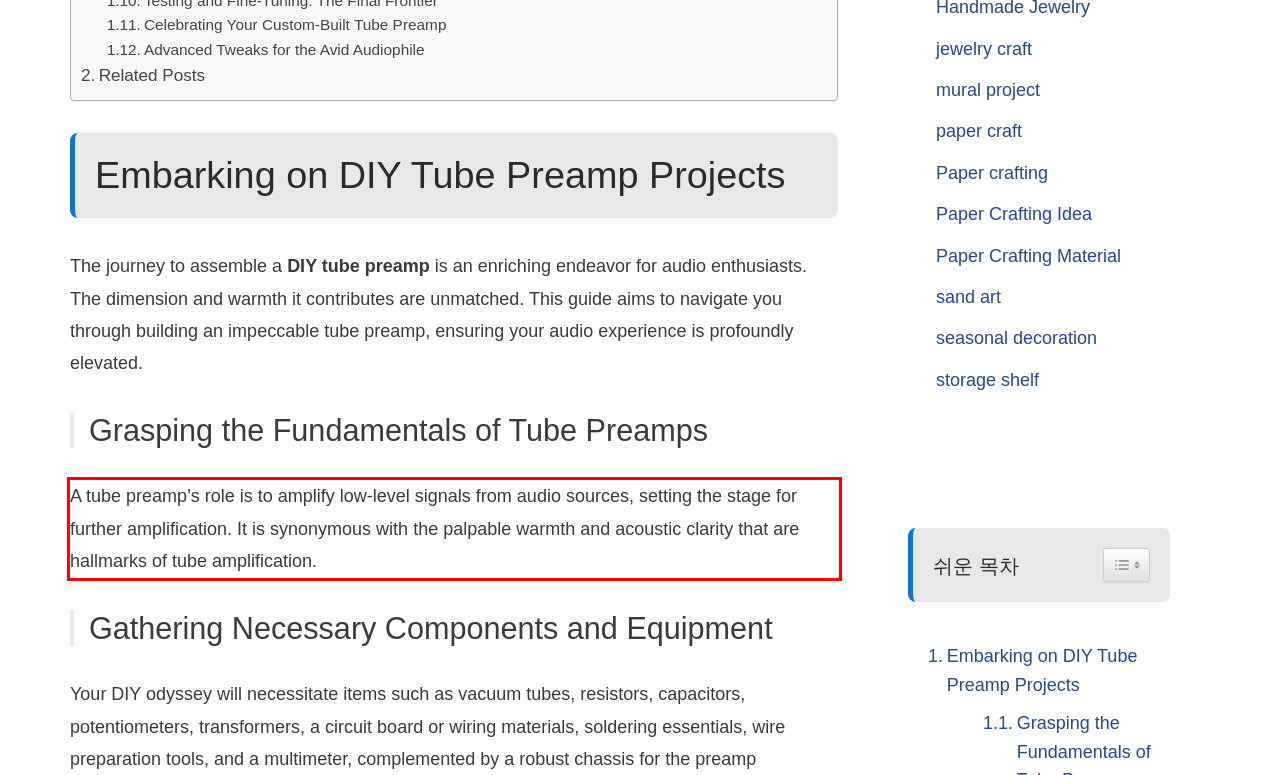Given a webpage screenshot, locate the red bounding box and extract the text content found inside it.

A tube preamp’s role is to amplify low-level signals from audio sources, setting the stage for further amplification. It is synonymous with the palpable warmth and acoustic clarity that are hallmarks of tube amplification.